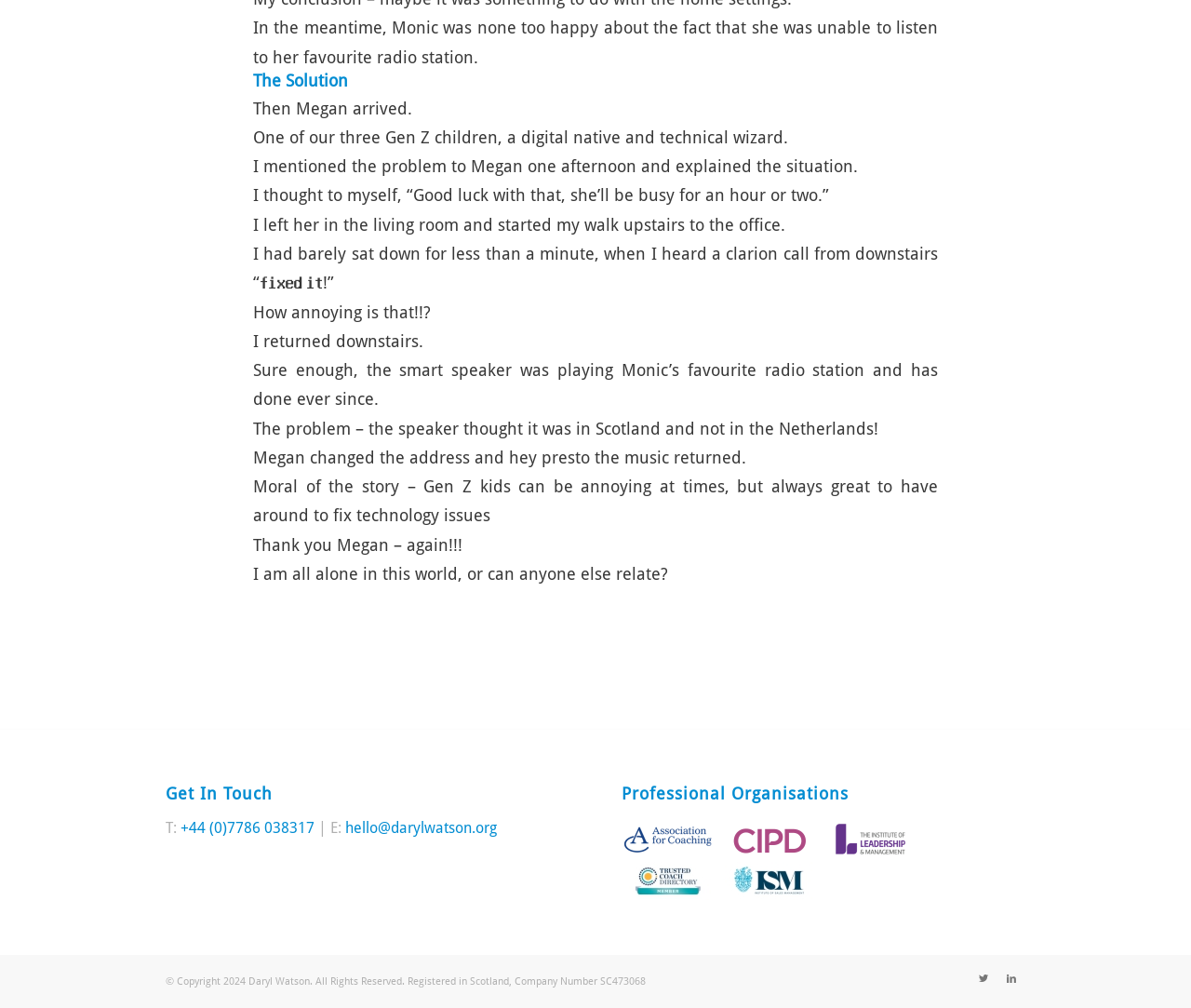What is the purpose of the 'Get In Touch' section?
Please answer the question with a detailed and comprehensive explanation.

The 'Get In Touch' section provides contact information, including phone number and email address, for people to reach out to Daryl Watson.